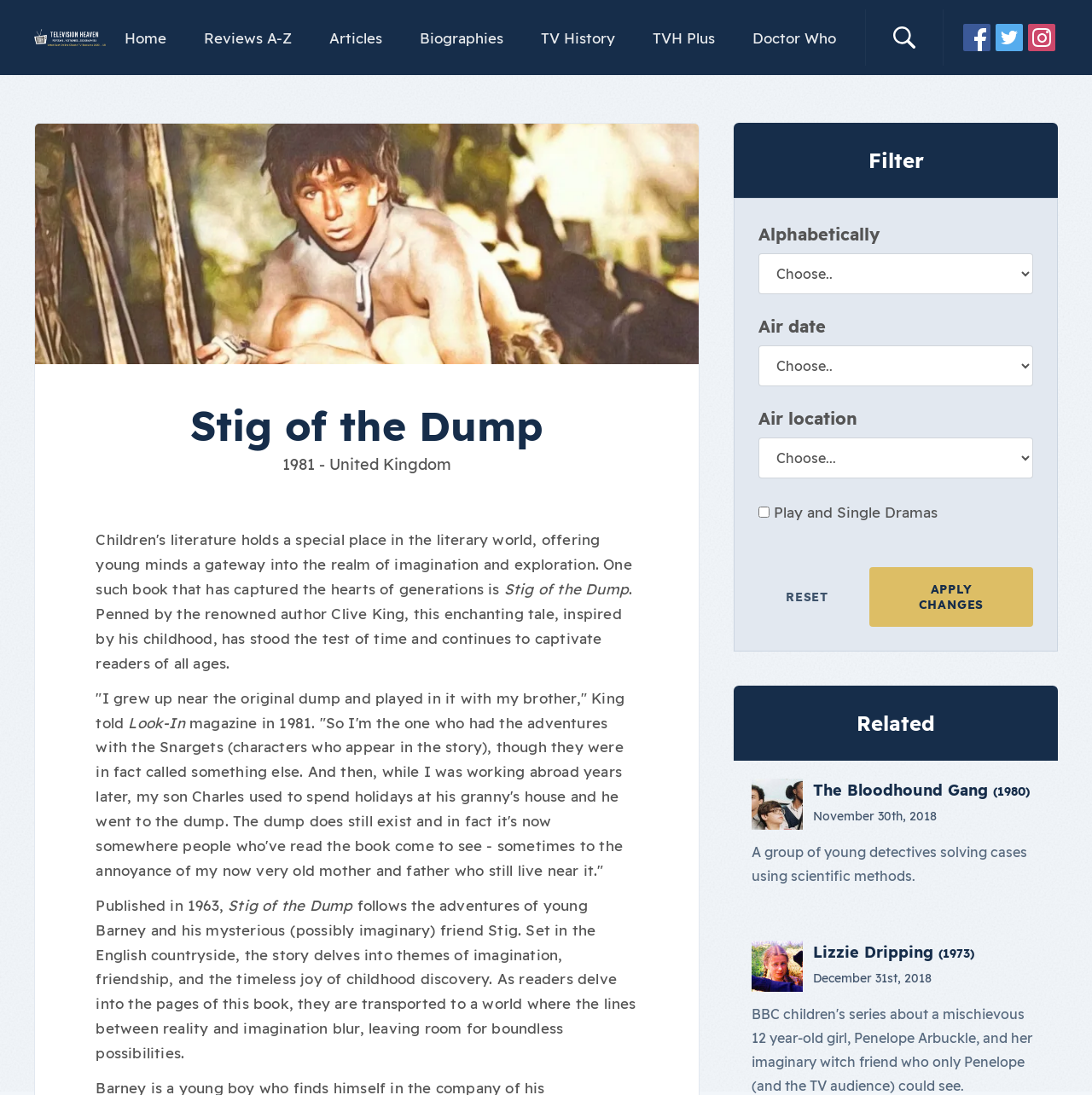What is the air date of the television show?
Using the visual information, answer the question in a single word or phrase.

Not specified